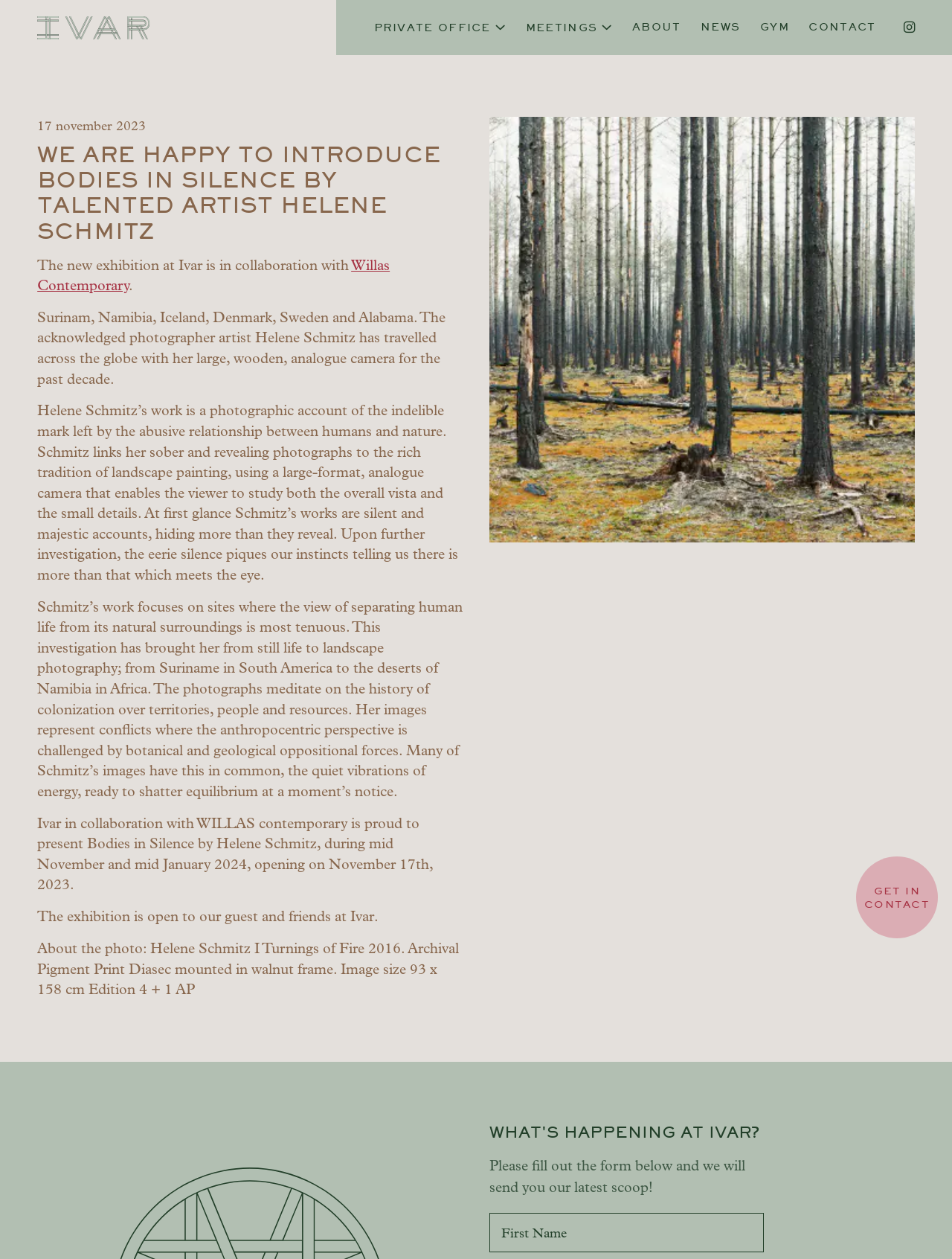Identify the bounding box coordinates of the HTML element based on this description: "Gym".

[0.791, 0.005, 0.837, 0.038]